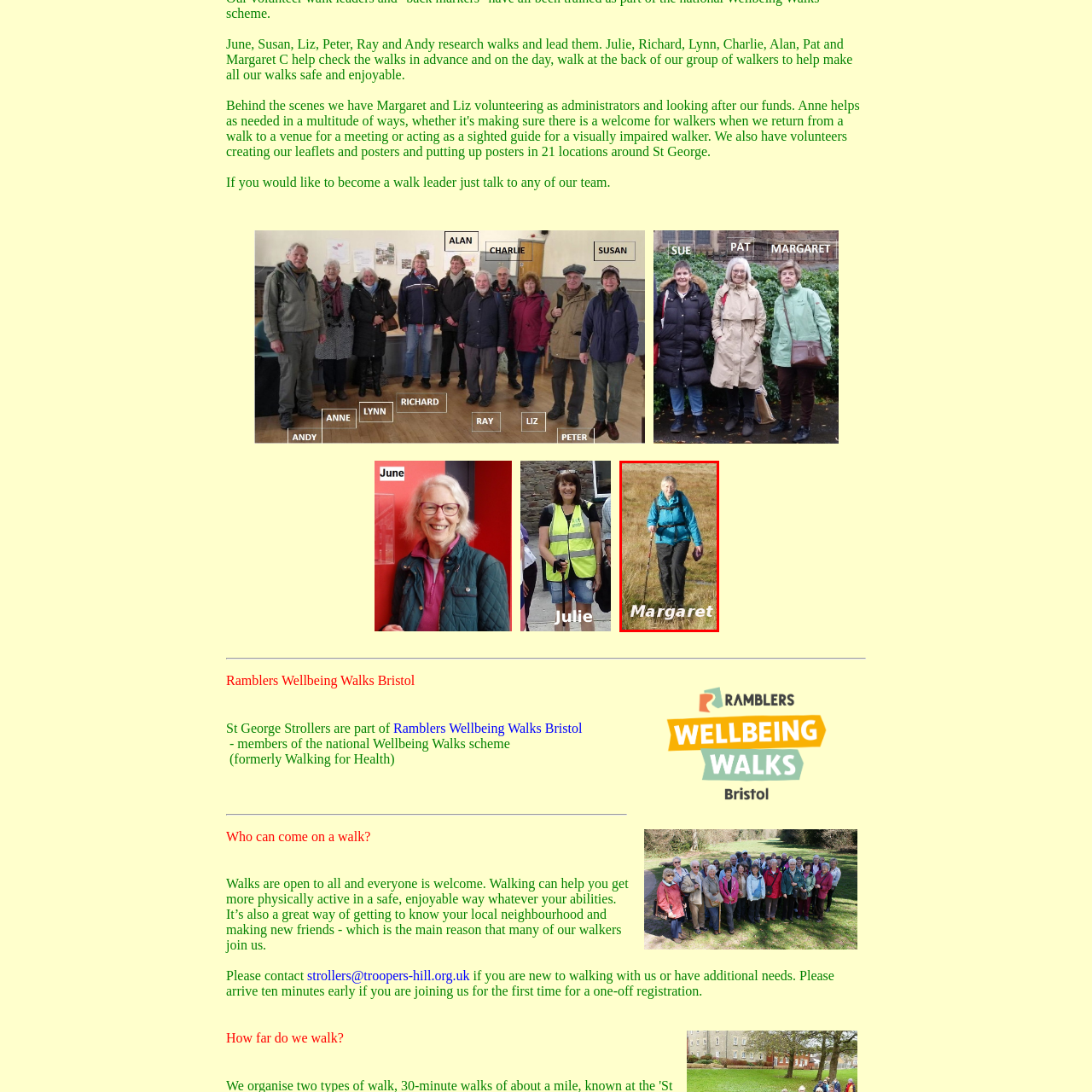What is Margaret using for support?
Analyze the image enclosed by the red bounding box and reply with a one-word or phrase answer.

Walking stick